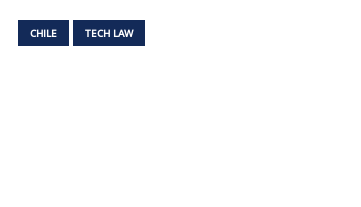What topic do the links in the image relate to?
Based on the visual information, provide a detailed and comprehensive answer.

The links in the image, labeled 'CHILE' and 'TECH LAW', relate to the topic of technology law, specifically in the context of Chile, which is relevant in today's digital landscape where discussions around technology regulations are increasingly important.